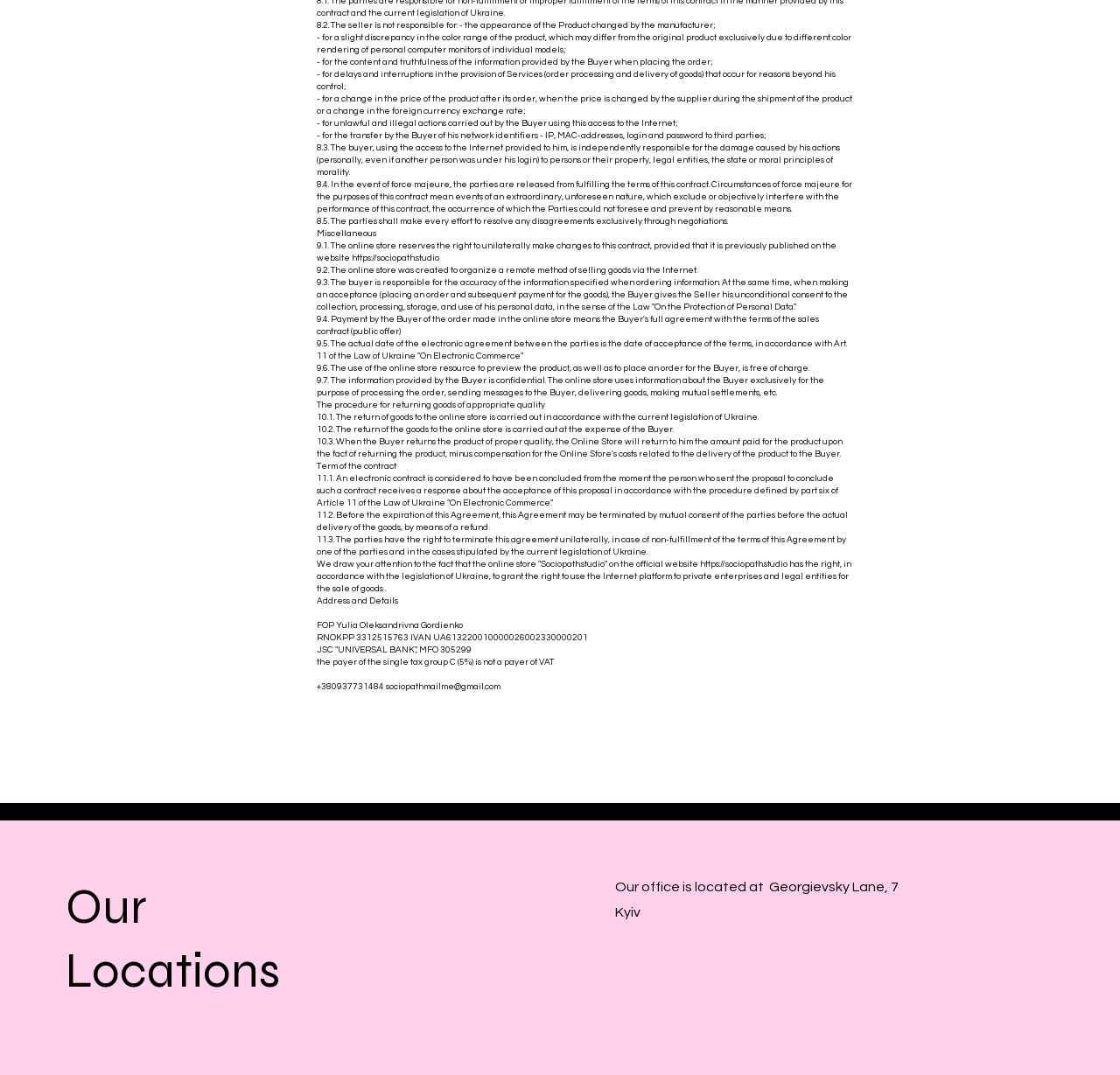What is the procedure for returning goods?
From the details in the image, provide a complete and detailed answer to the question.

The return of goods to the online store is carried out in accordance with the current legislation of Ukraine, and the return of the goods to the online store is carried out at the expense of the Buyer.